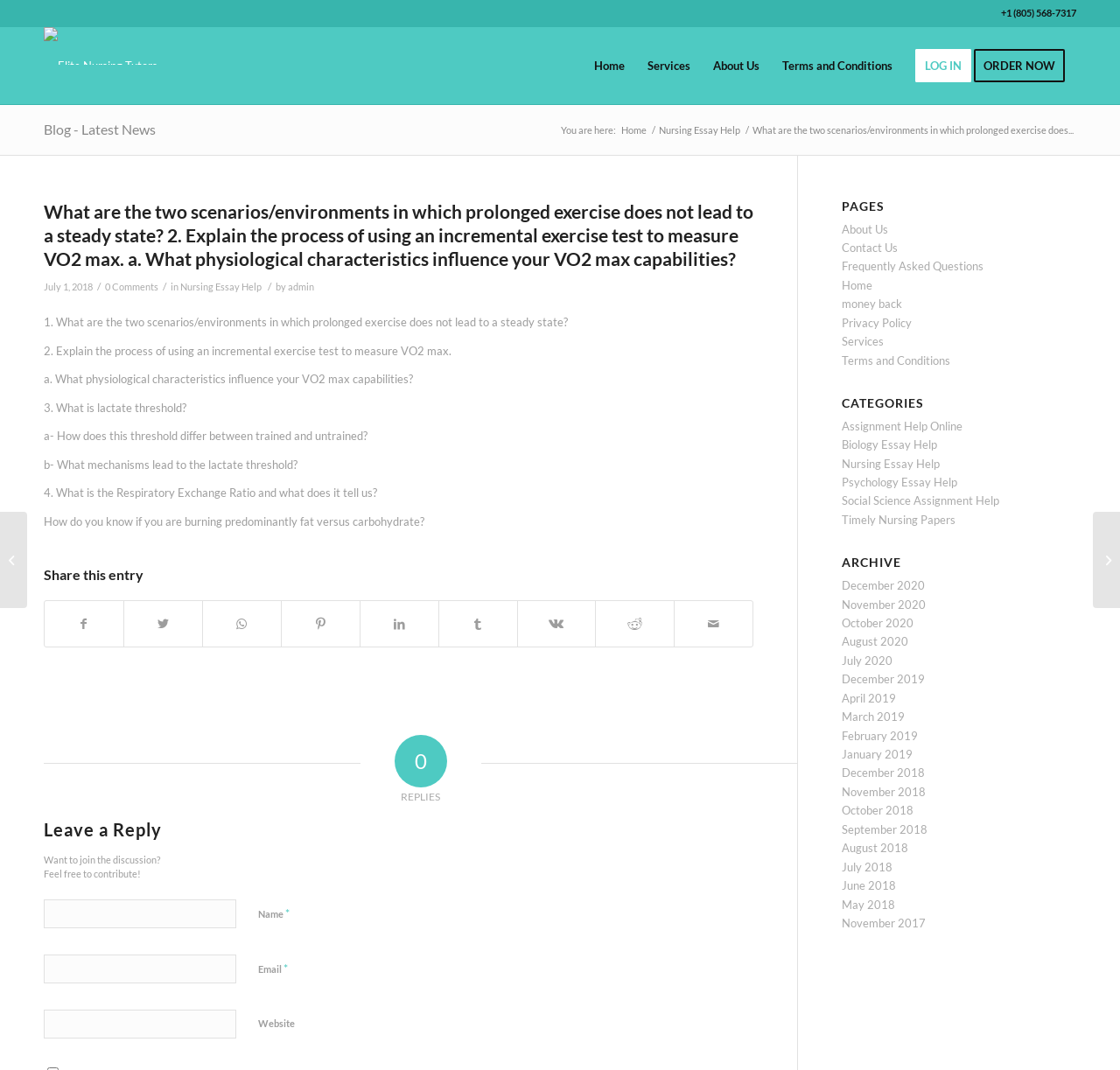Please provide a comprehensive response to the question below by analyzing the image: 
How many textboxes are available in the 'Leave a Reply' section?

I counted the number of textboxes available in the 'Leave a Reply' section by looking at the form elements, where I saw 3 textboxes for Name, Email, and Website.